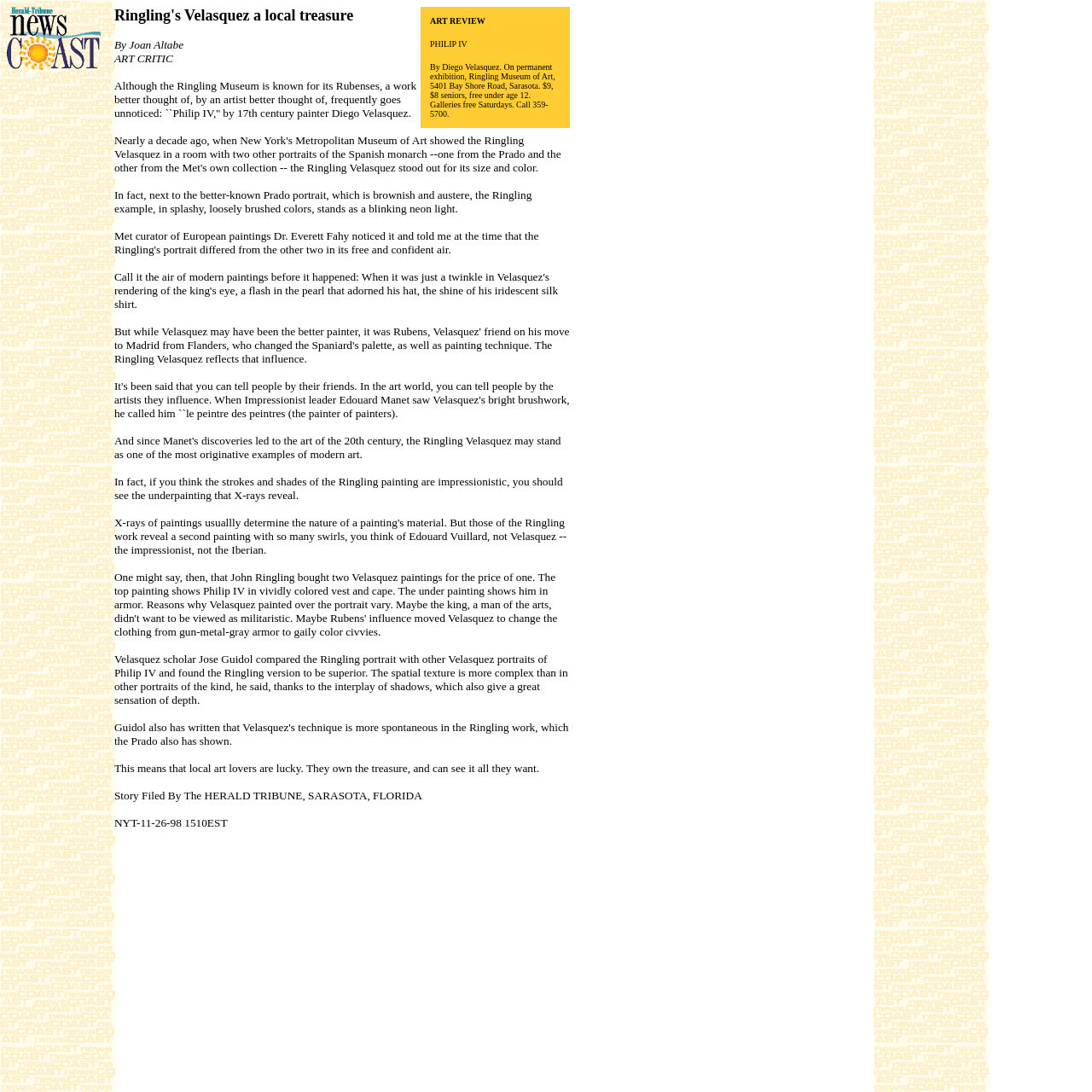Answer the question below using just one word or a short phrase: 
What is the name of the artist who influenced Velasquez's palette and technique?

Rubens